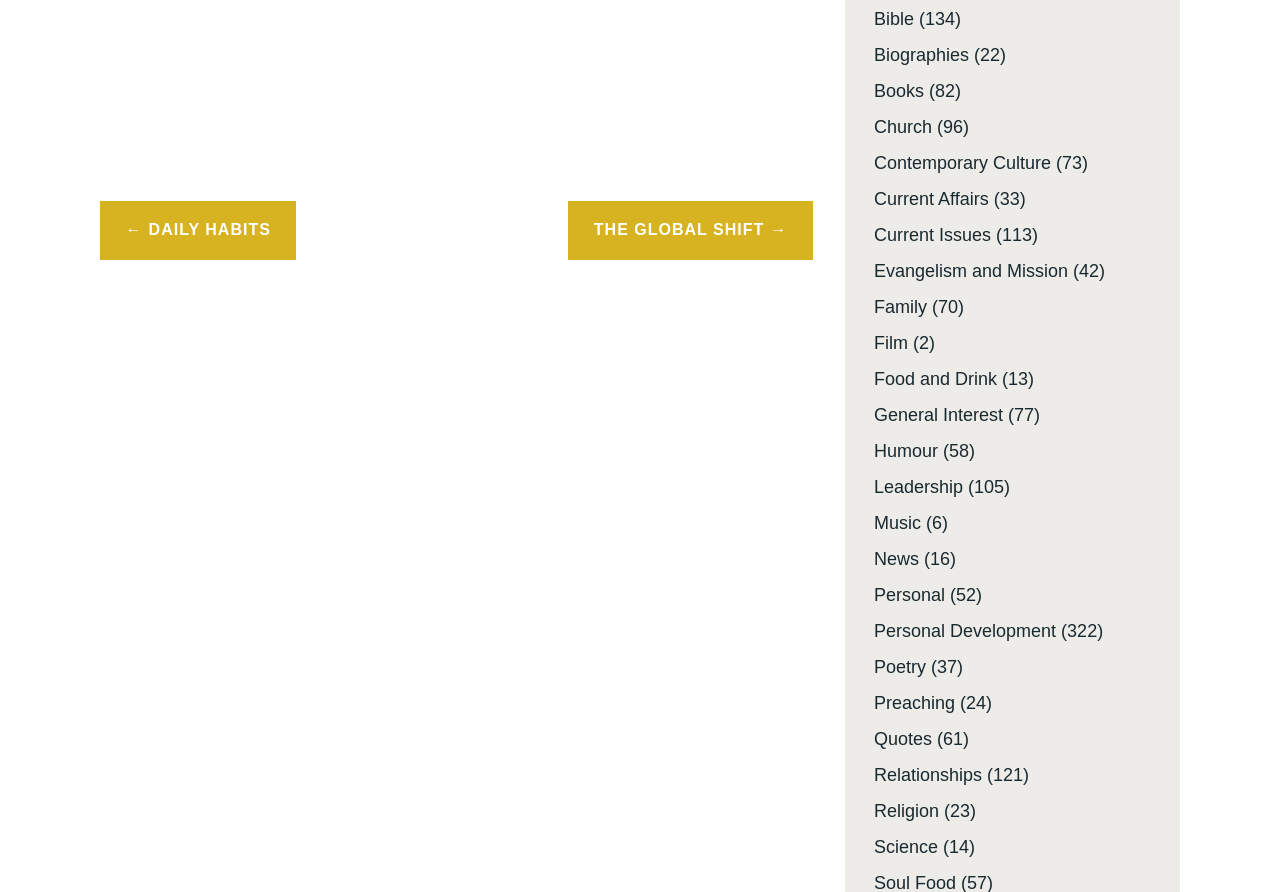Find the bounding box coordinates for the area you need to click to carry out the instruction: "Click on 'Bible'". The coordinates should be four float numbers between 0 and 1, indicated as [left, top, right, bottom].

[0.683, 0.01, 0.714, 0.033]